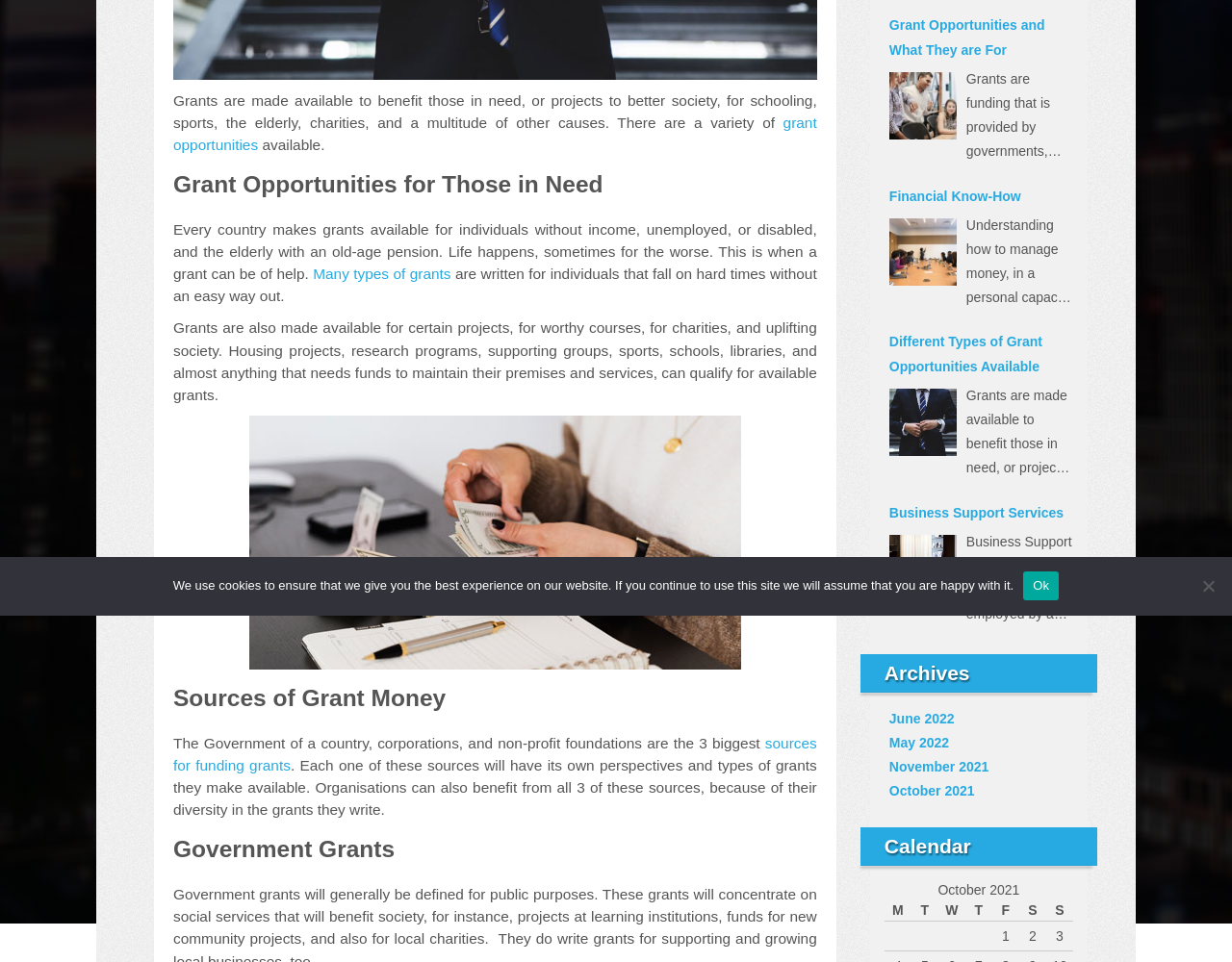Find the UI element described as: "Ok" and predict its bounding box coordinates. Ensure the coordinates are four float numbers between 0 and 1, [left, top, right, bottom].

[0.831, 0.594, 0.86, 0.624]